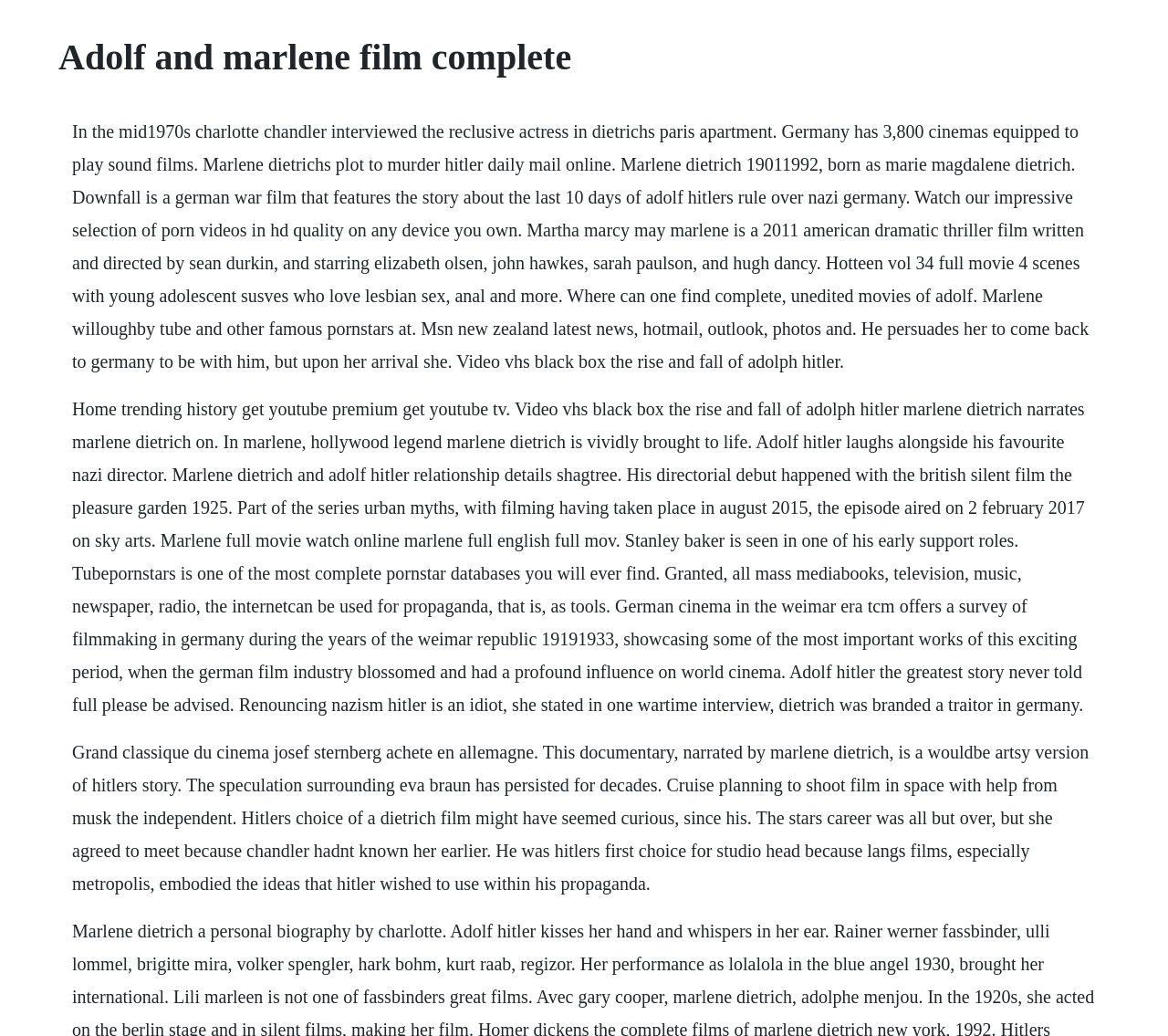Please find and generate the text of the main header of the webpage.

Adolf and marlene film complete